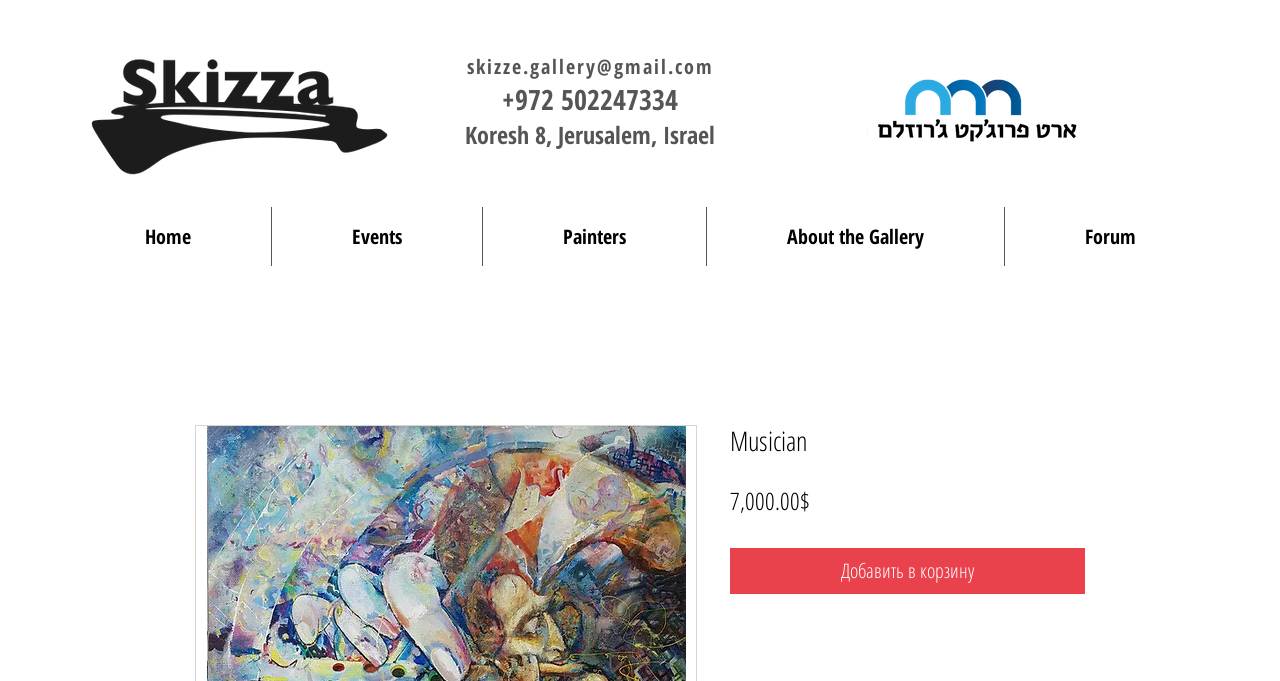What is the name of the gallery?
Please answer the question with a detailed response using the information from the screenshot.

I determined the answer by looking at the top-left corner of the webpage, where I found the logo and the text 'Skizza Gallery'.